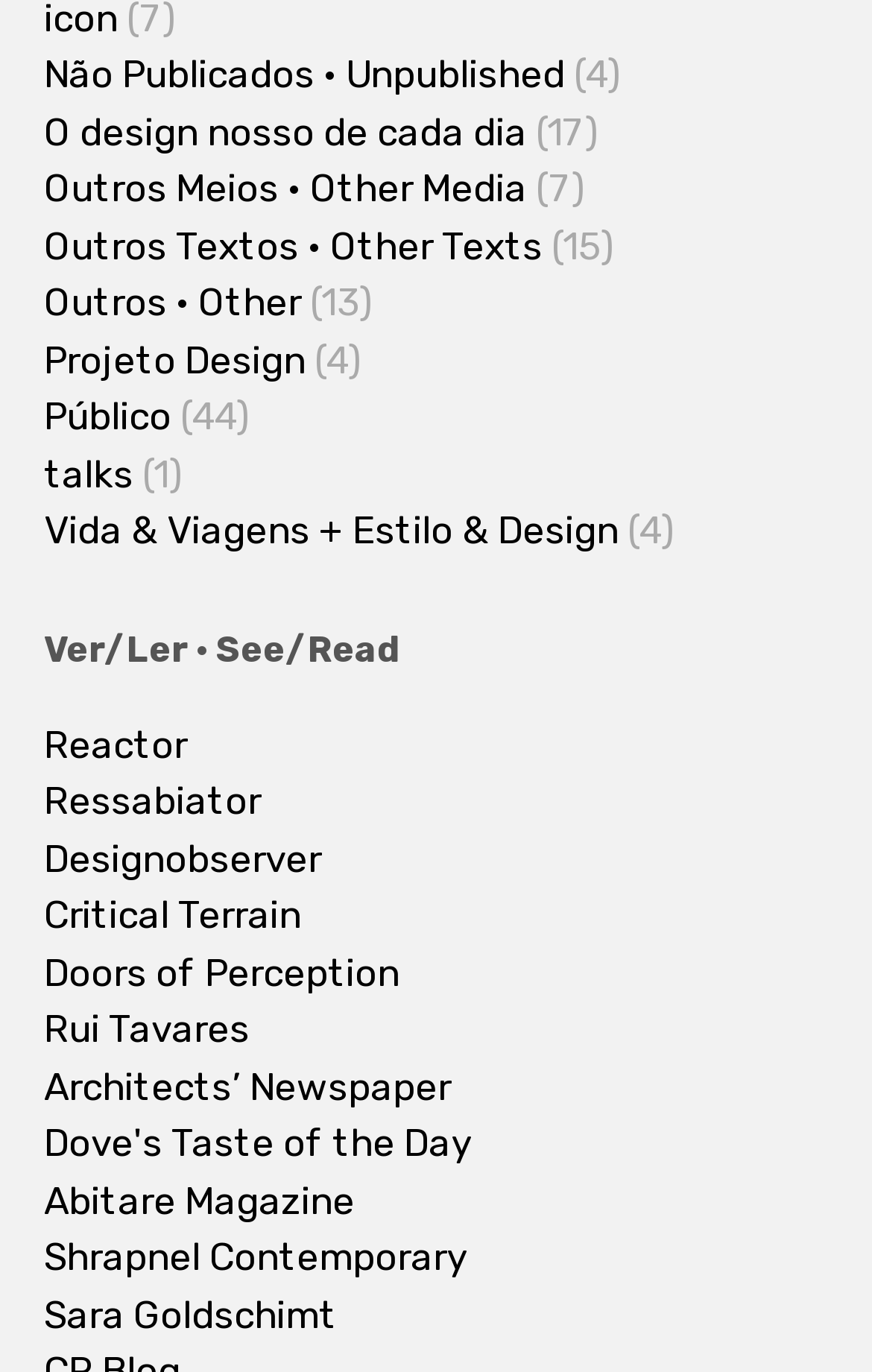Please identify the bounding box coordinates of the element I should click to complete this instruction: 'Read Ver/Ler · See/Read'. The coordinates should be given as four float numbers between 0 and 1, like this: [left, top, right, bottom].

[0.05, 0.457, 0.95, 0.49]